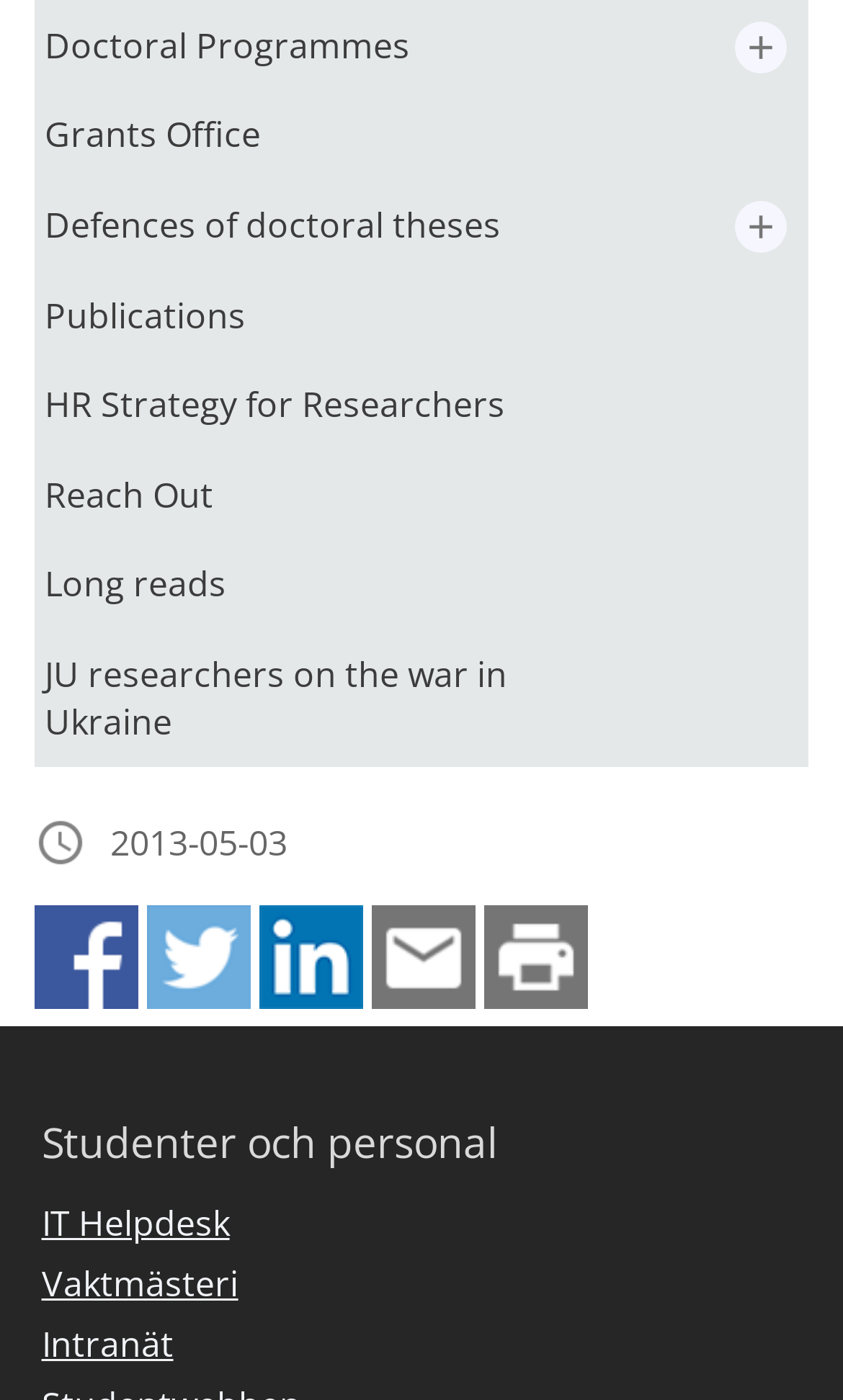What is the date mentioned on the webpage?
From the details in the image, answer the question comprehensively.

I found a StaticText element with the text '2013-05-03' and a bounding box coordinate of [0.131, 0.585, 0.341, 0.619], which indicates that this is the date mentioned on the webpage.